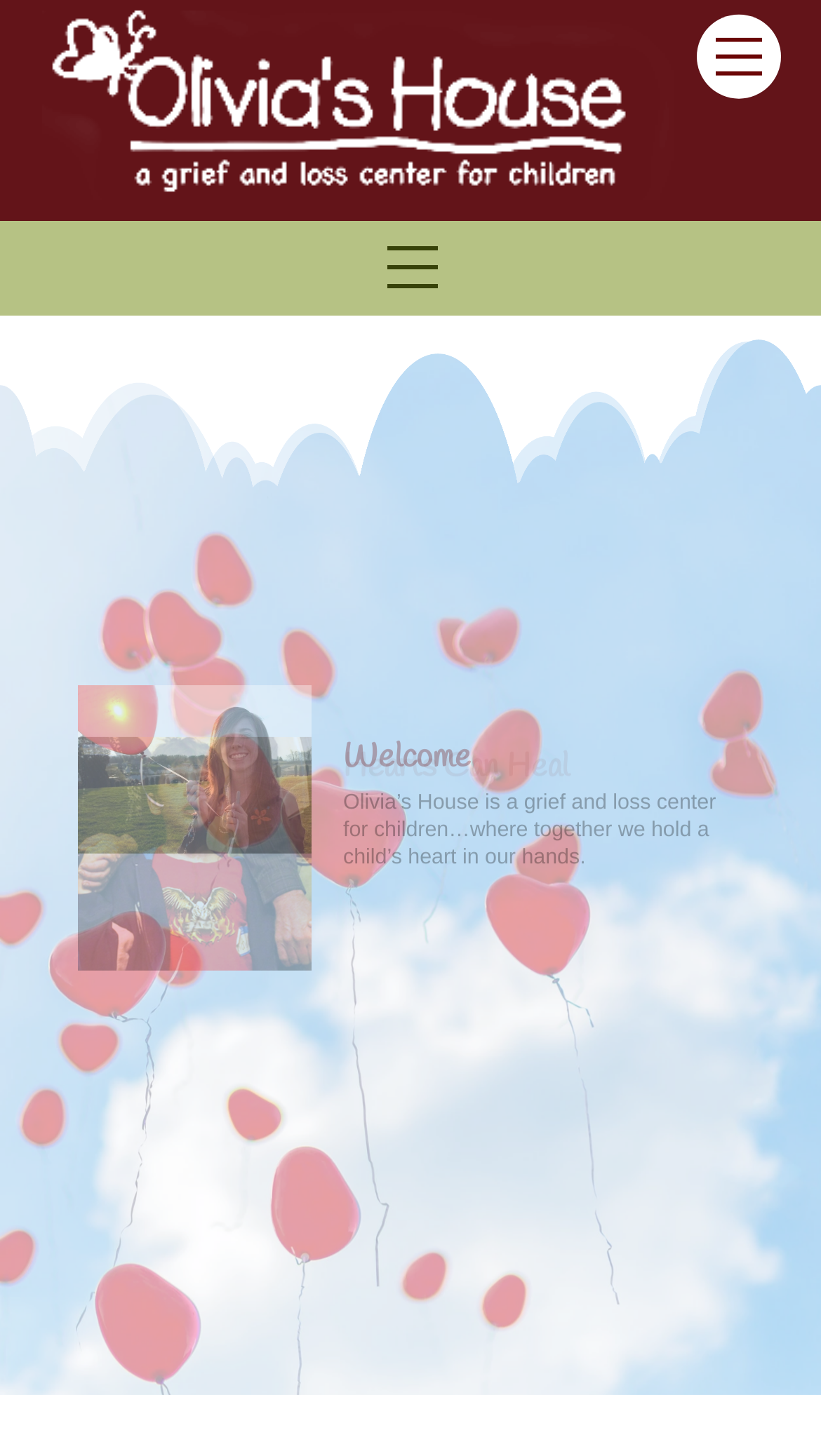Using the element description: "title="Olivias House"", determine the bounding box coordinates for the specified UI element. The coordinates should be four float numbers between 0 and 1, [left, top, right, bottom].

[0.05, 0.1, 0.819, 0.146]